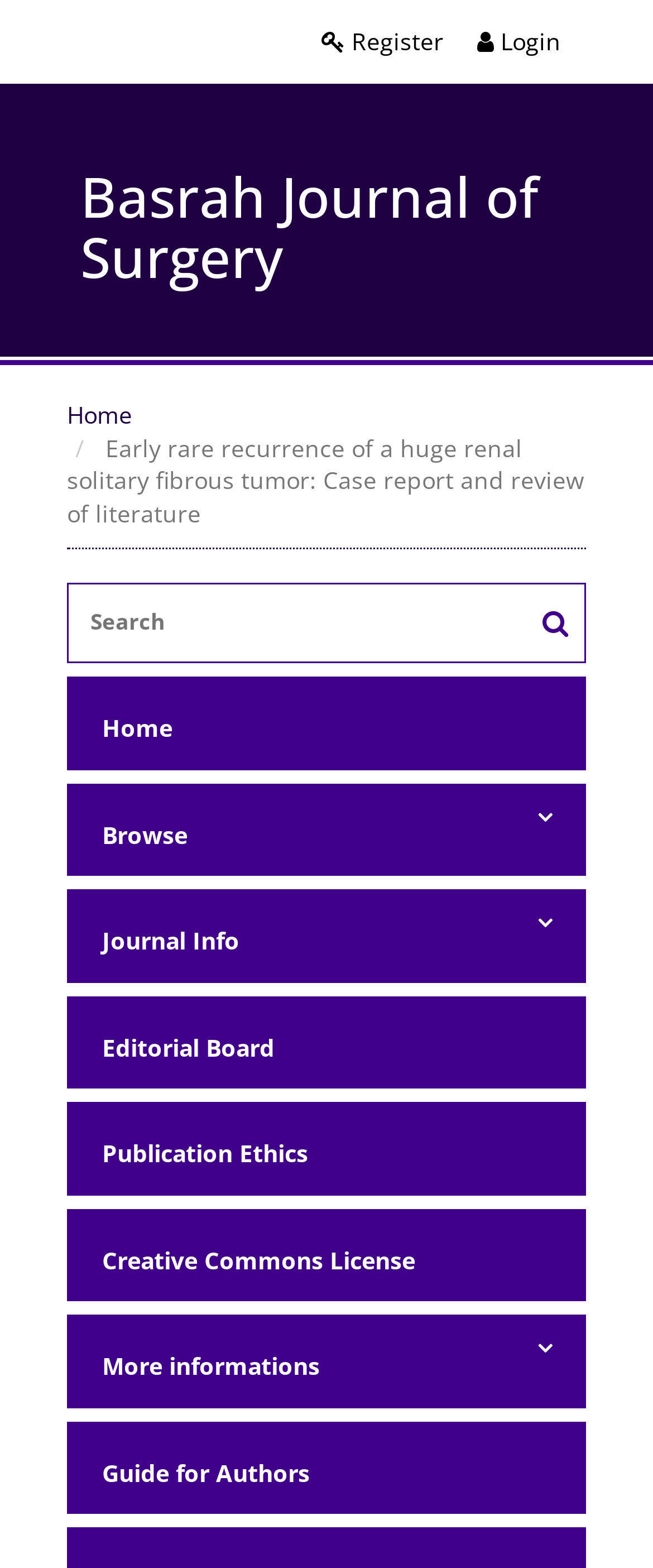Determine the bounding box coordinates for the area that needs to be clicked to fulfill this task: "View Popular topics". The coordinates must be given as four float numbers between 0 and 1, i.e., [left, top, right, bottom].

None